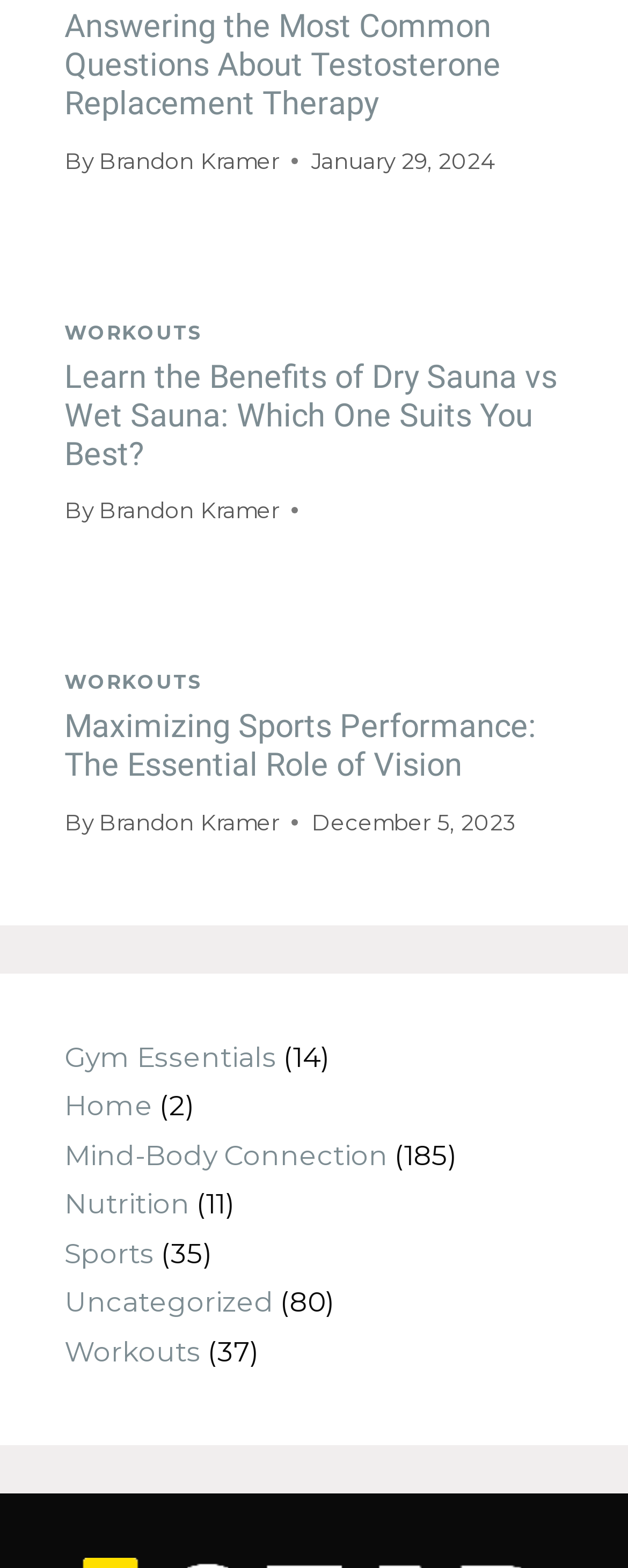What is the name of the category with the most articles?
Please answer using one word or phrase, based on the screenshot.

Mind-Body Connection